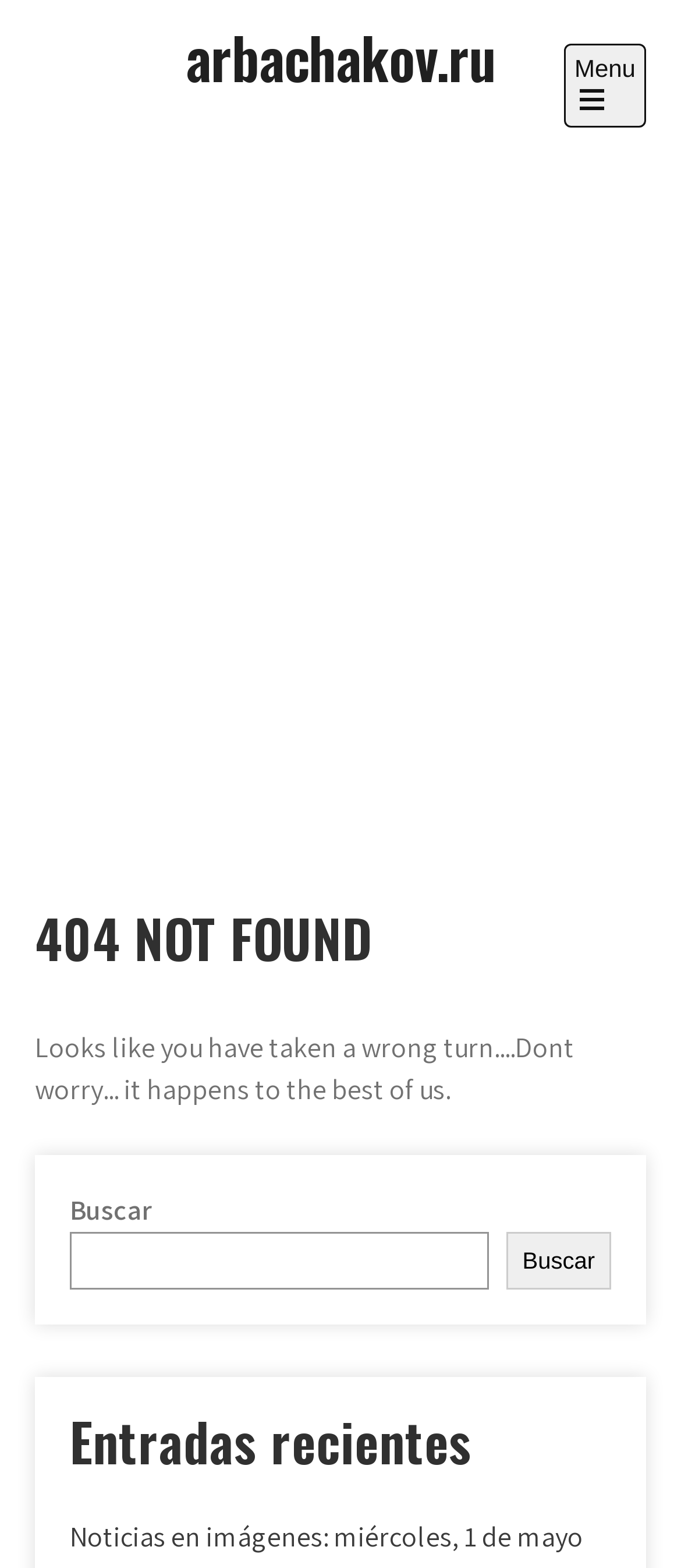What is the purpose of the button at the top right corner?
Look at the image and respond to the question as thoroughly as possible.

The button at the top right corner is labeled 'Open the main menu', which suggests that it is used to expand or collapse the main navigation menu.